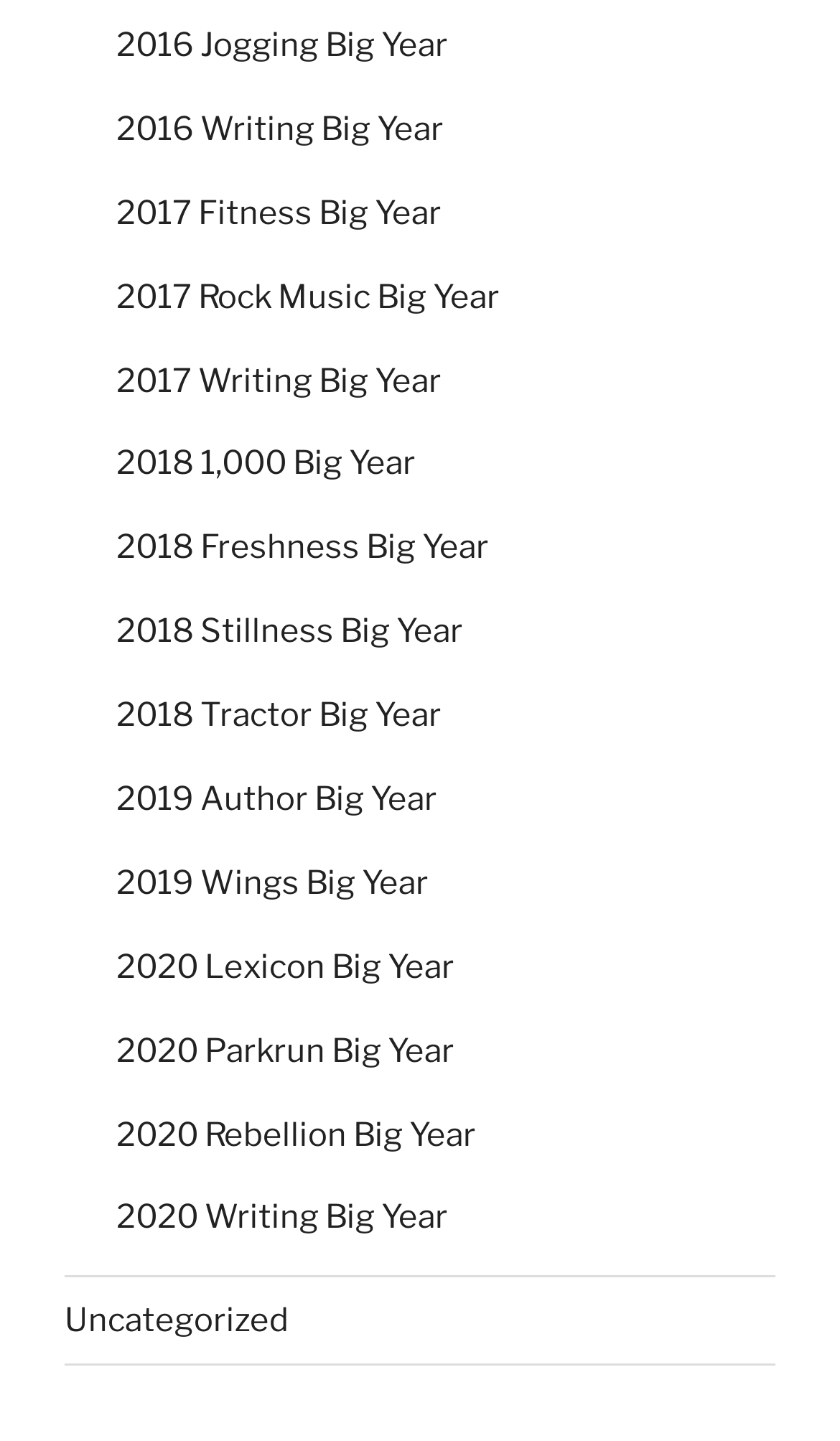Provide the bounding box coordinates for the area that should be clicked to complete the instruction: "check Uncategorized".

[0.077, 0.903, 0.344, 0.93]